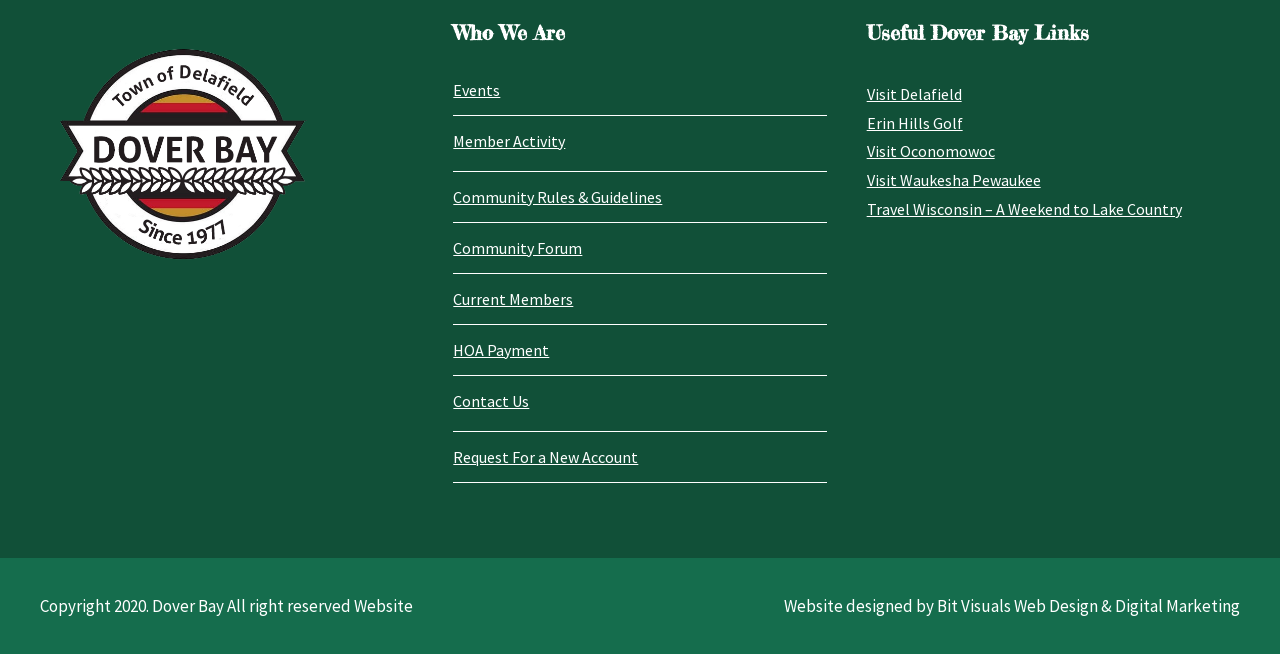Using the description: "Community Forum", determine the UI element's bounding box coordinates. Ensure the coordinates are in the format of four float numbers between 0 and 1, i.e., [left, top, right, bottom].

[0.354, 0.364, 0.455, 0.394]